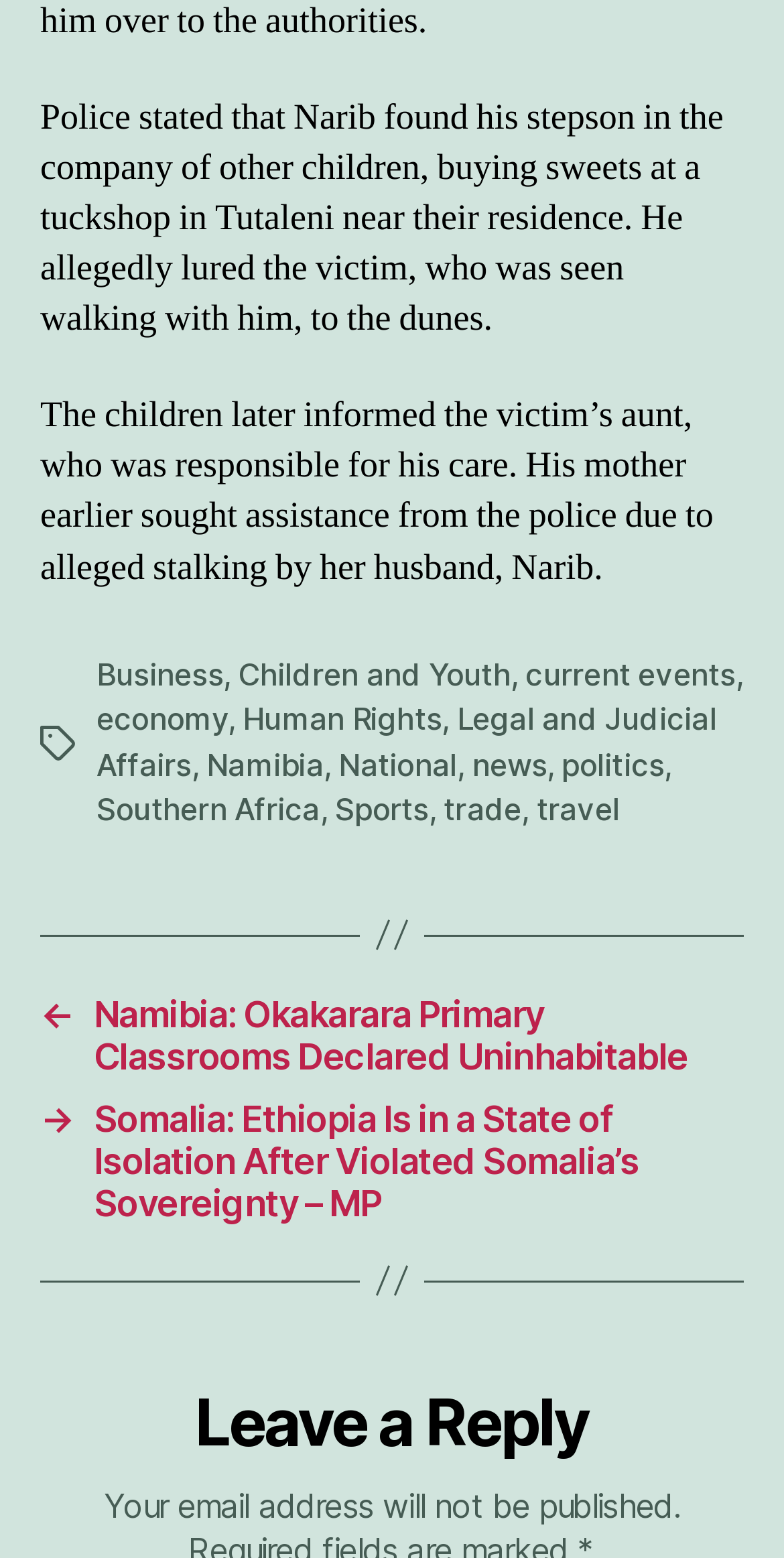Identify the bounding box coordinates for the element you need to click to achieve the following task: "Click on the 'current events' link". Provide the bounding box coordinates as four float numbers between 0 and 1, in the form [left, top, right, bottom].

[0.67, 0.42, 0.938, 0.445]